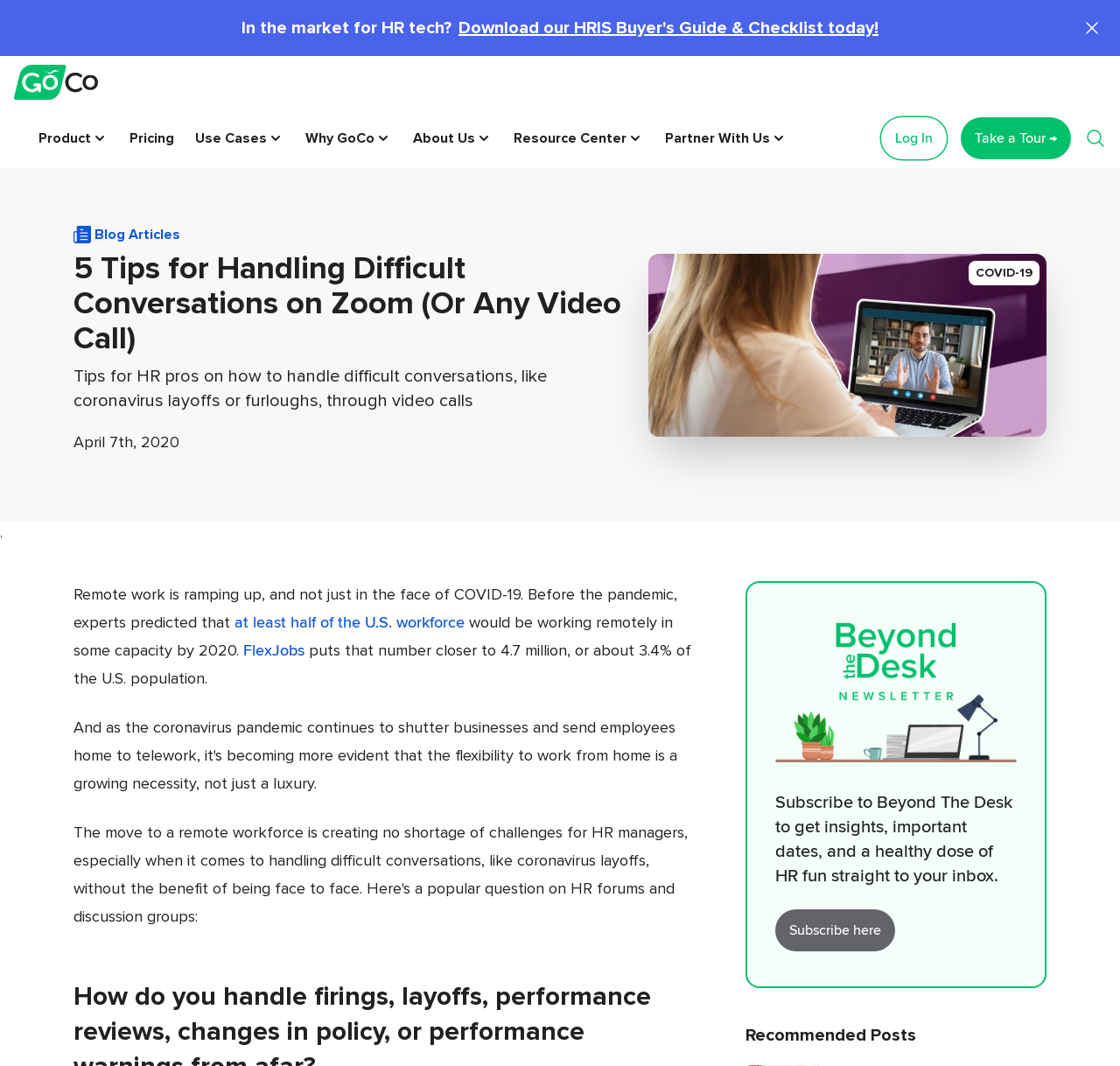Identify the bounding box of the UI element that matches this description: "parent_node: Log In".

[0.969, 0.12, 0.988, 0.14]